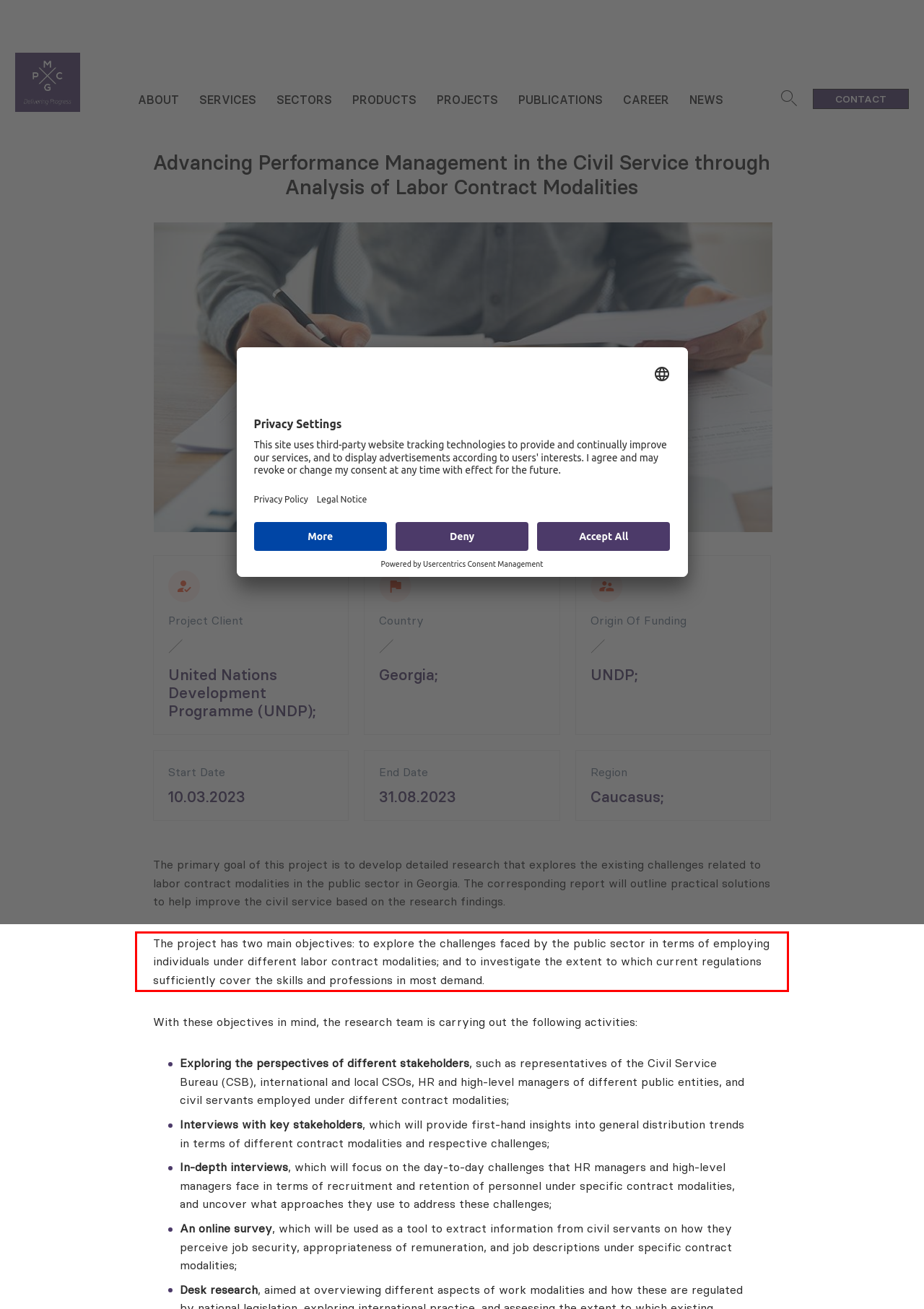The screenshot provided shows a webpage with a red bounding box. Apply OCR to the text within this red bounding box and provide the extracted content.

The project has two main objectives: to explore the challenges faced by the public sector in terms of employing individuals under different labor contract modalities; and to investigate the extent to which current regulations sufficiently cover the skills and professions in most demand.